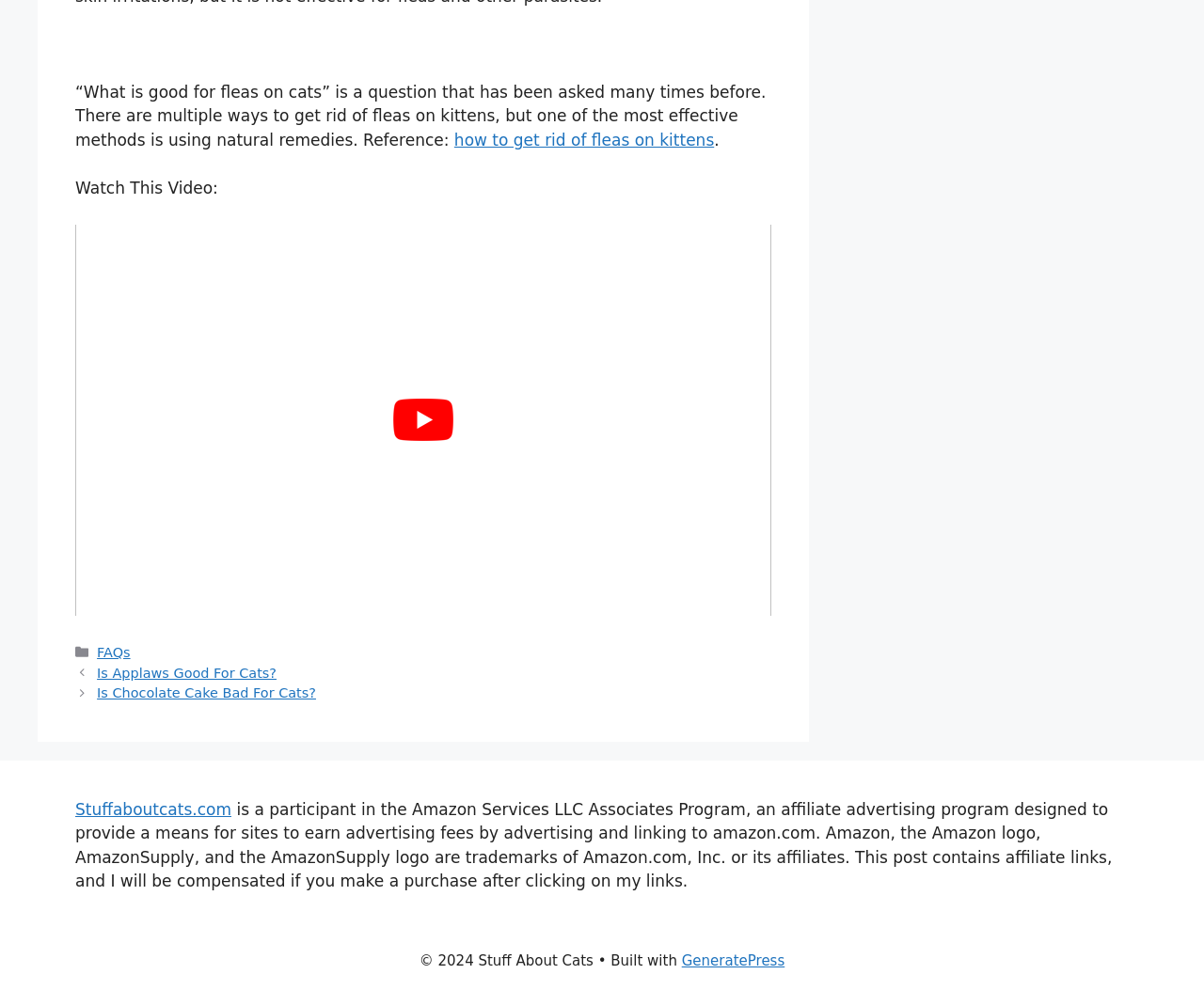Determine the bounding box coordinates of the UI element described by: "aria-label="play Youtube video"".

[0.062, 0.227, 0.641, 0.622]